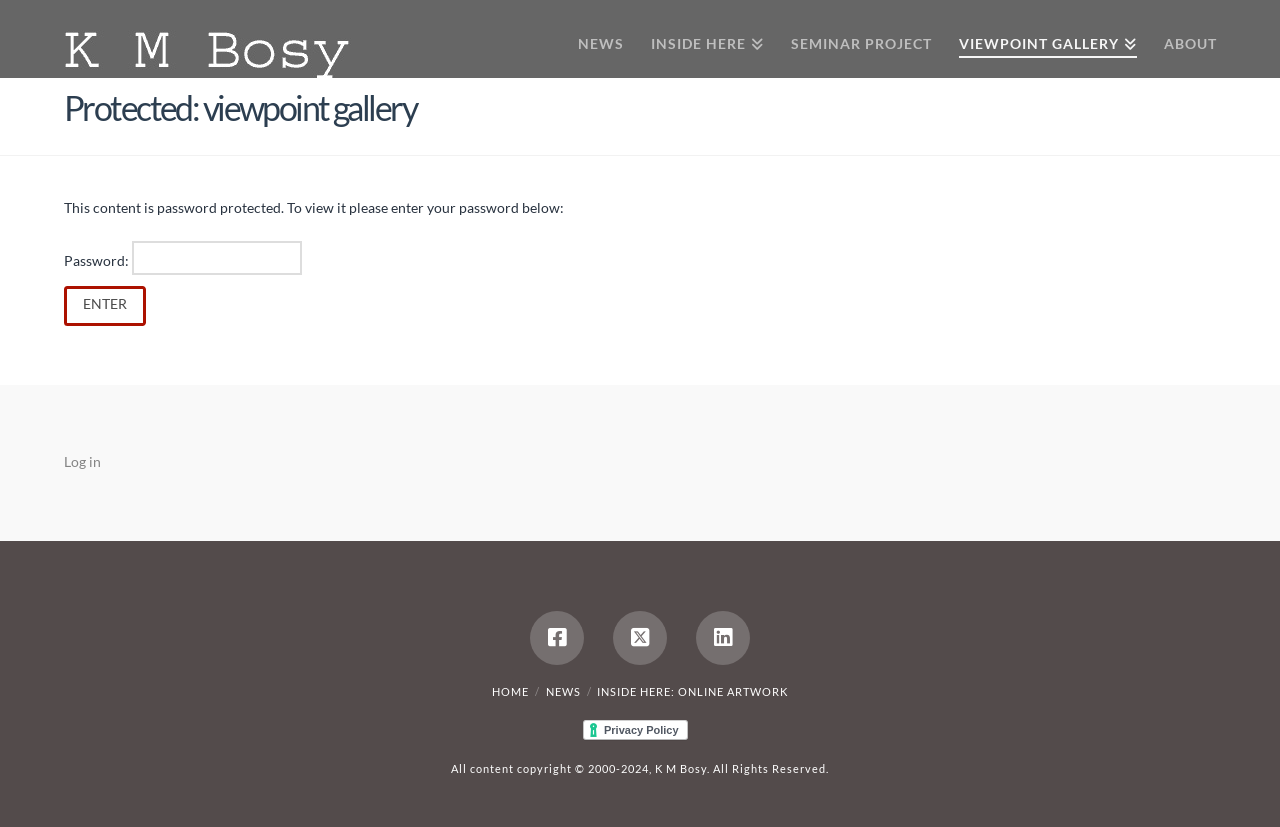What is the password-protected content about?
Offer a detailed and full explanation in response to the question.

The password-protected content is about viewpoint gallery, which can be inferred from the heading 'Protected: viewpoint gallery' and the meta description 'viewpoint gallery | K M Bosy | artist'.